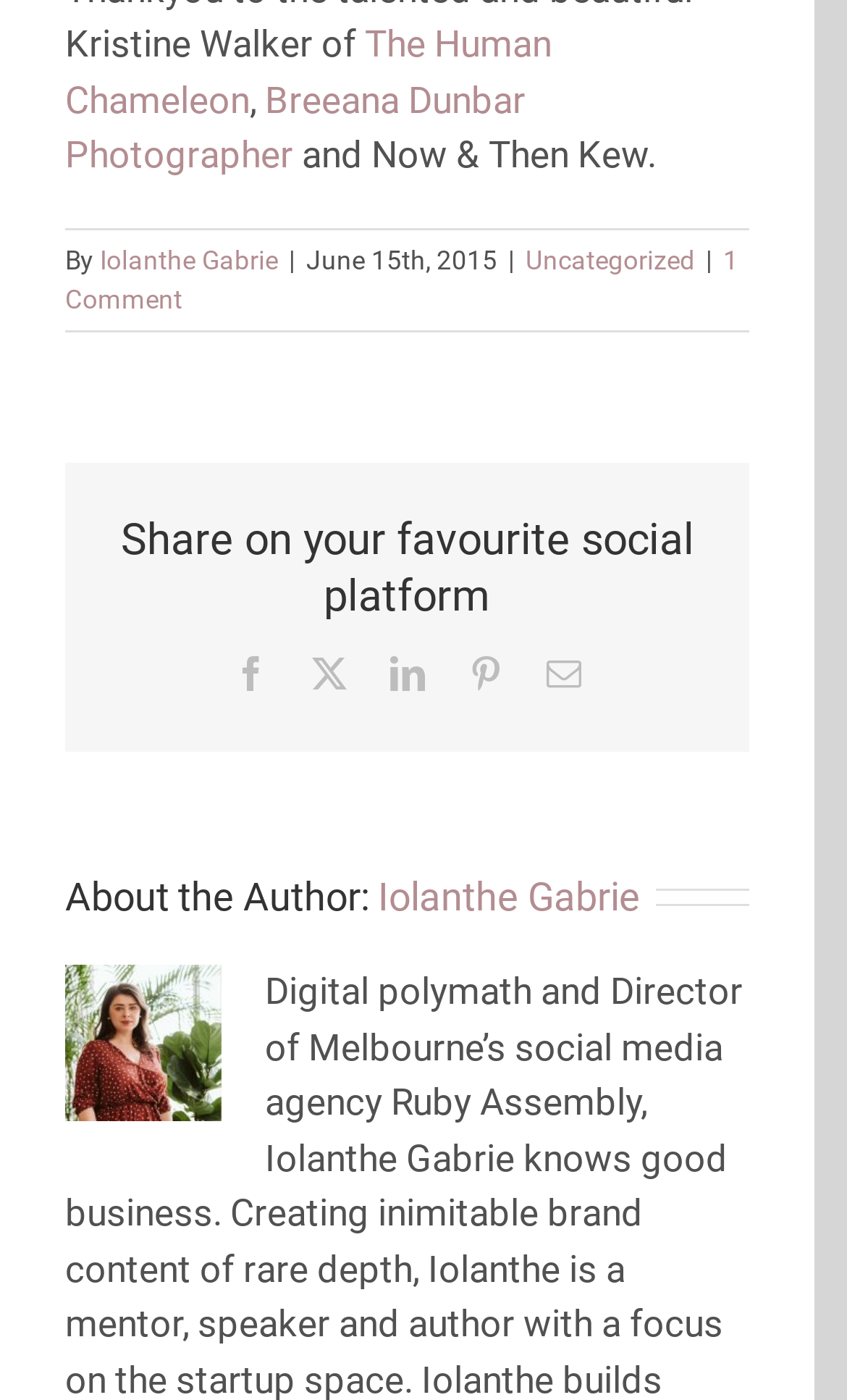Please identify the bounding box coordinates of the area that needs to be clicked to follow this instruction: "Read the article by Iolanthe Gabrie".

[0.118, 0.175, 0.328, 0.196]